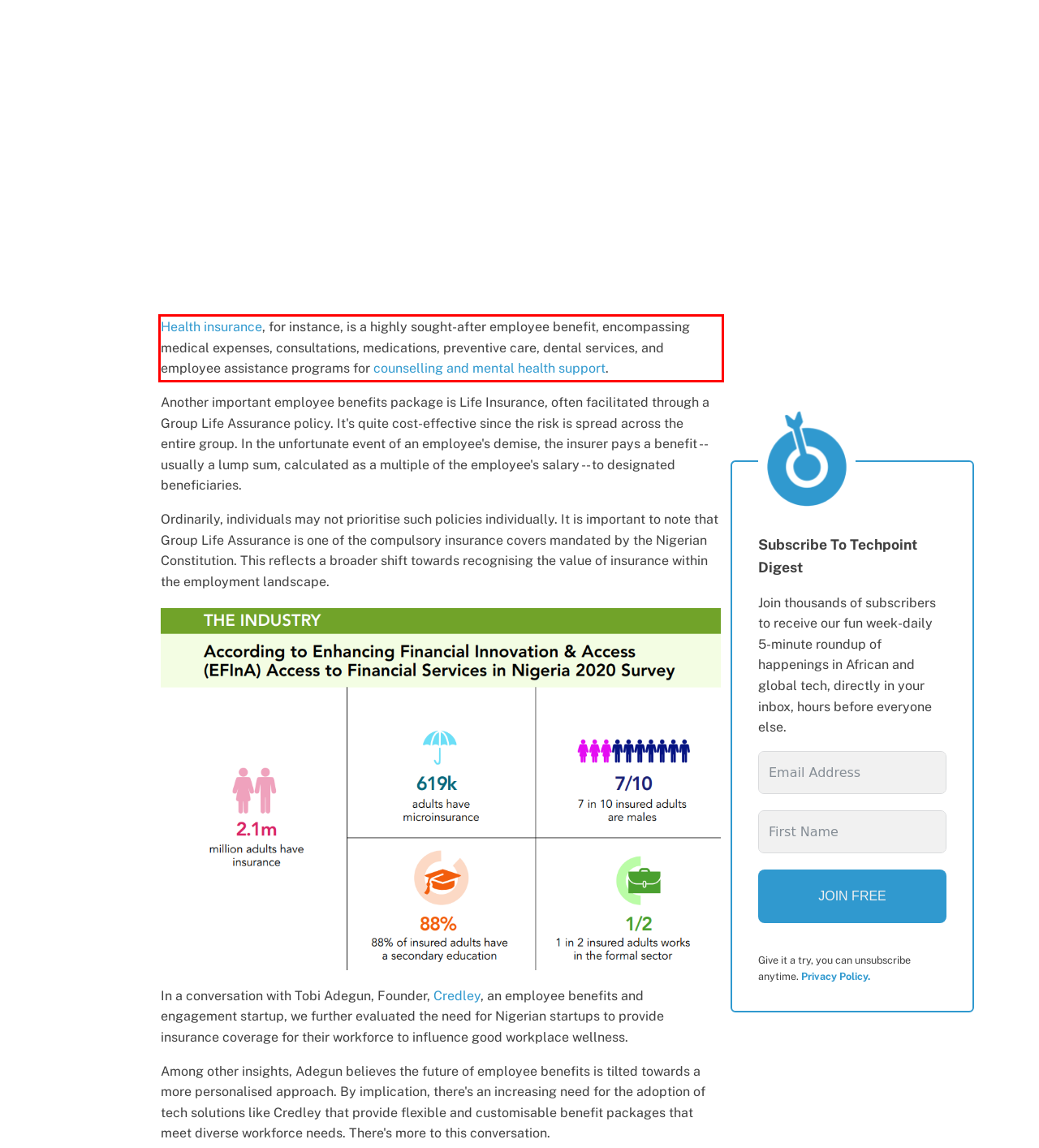Using the webpage screenshot, recognize and capture the text within the red bounding box.

Health insurance, for instance, is a highly sought-after employee benefit, encompassing medical expenses, consultations, medications, preventive care, dental services, and employee assistance programs for counselling and mental health support.